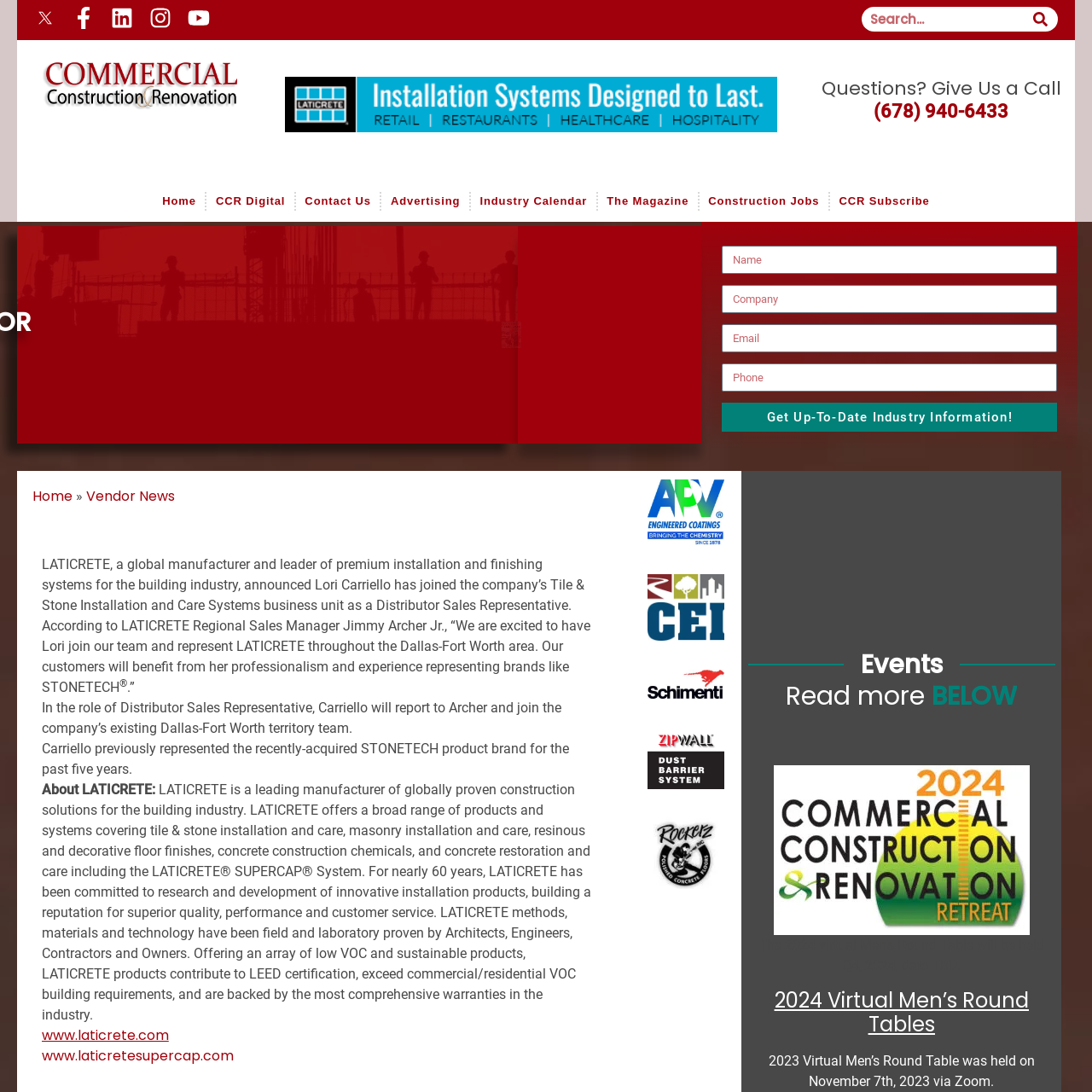Offer an in-depth description of the scene contained in the red rectangle.

The image features the logo of LATICRETE, a global leader in innovative construction solutions, specifically related to tile and stone installation and care. This visual representation embodies the brand's commitment to quality and performance in the building industry. The logo is likely a key part of promoting their latest announcement, which highlights Lori Carriello's new role as a Distributor Sales Representative for the company, emphasizing their strategic growth and focus on customer service within the Dallas-Fort Worth area. The image aligns with LATICRETE’s identity and mission to deliver high-quality products and solutions to their clientele.